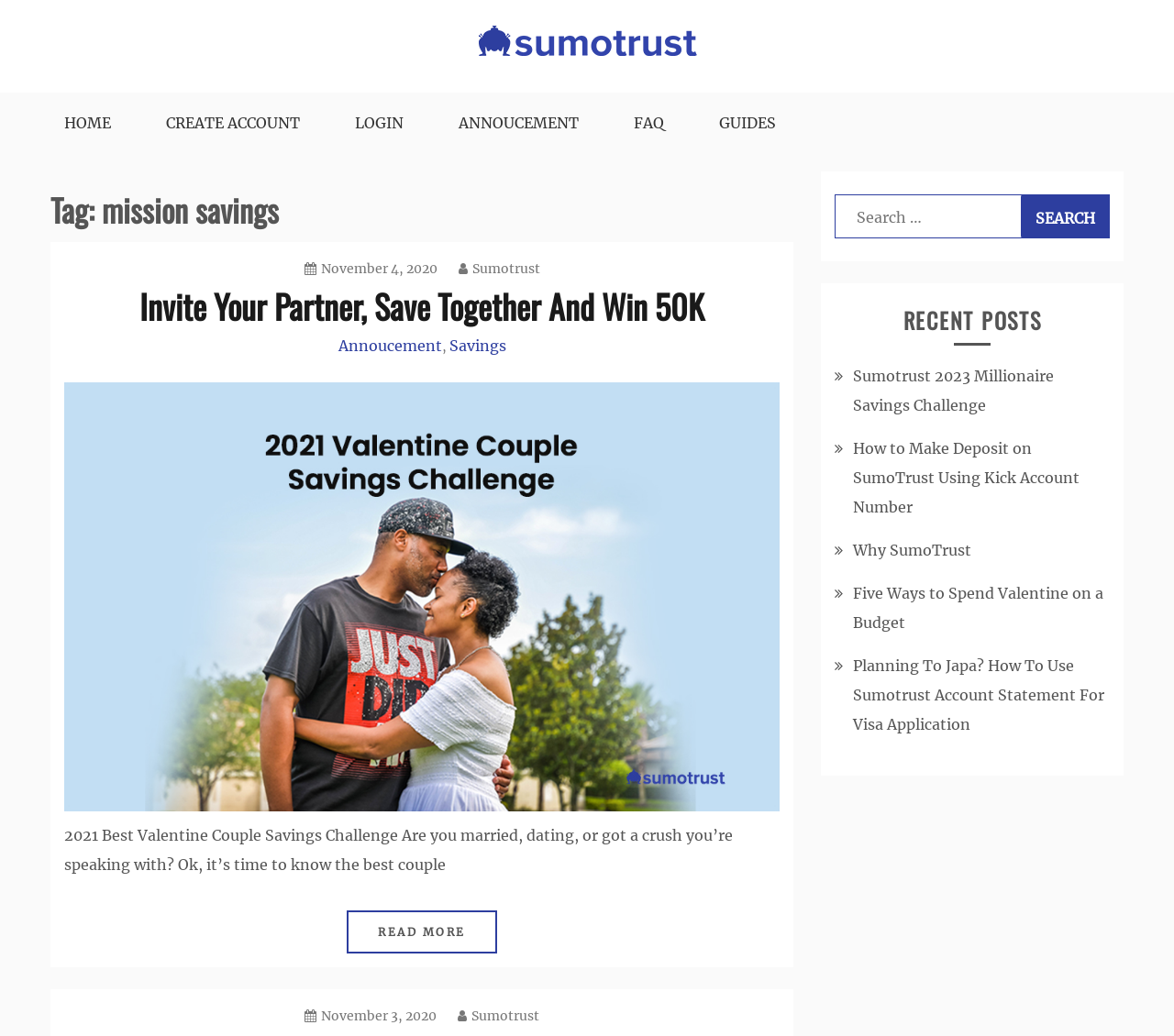Identify the bounding box for the described UI element. Provide the coordinates in (top-left x, top-left y, bottom-right x, bottom-right y) format with values ranging from 0 to 1: parent_node: Search for: value="Search"

[0.87, 0.188, 0.945, 0.23]